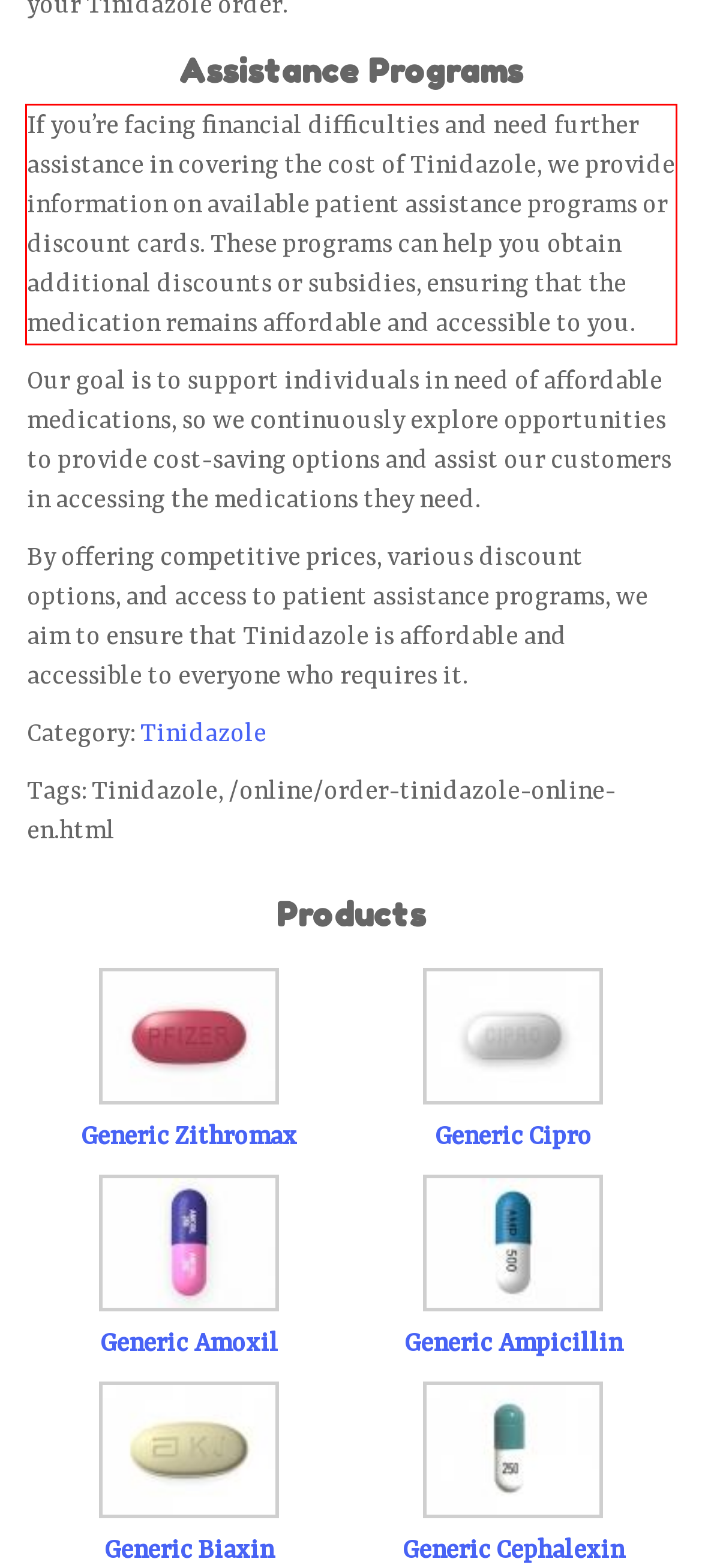View the screenshot of the webpage and identify the UI element surrounded by a red bounding box. Extract the text contained within this red bounding box.

If you’re facing financial difficulties and need further assistance in covering the cost of Tinidazole, we provide information on available patient assistance programs or discount cards. These programs can help you obtain additional discounts or subsidies, ensuring that the medication remains affordable and accessible to you.